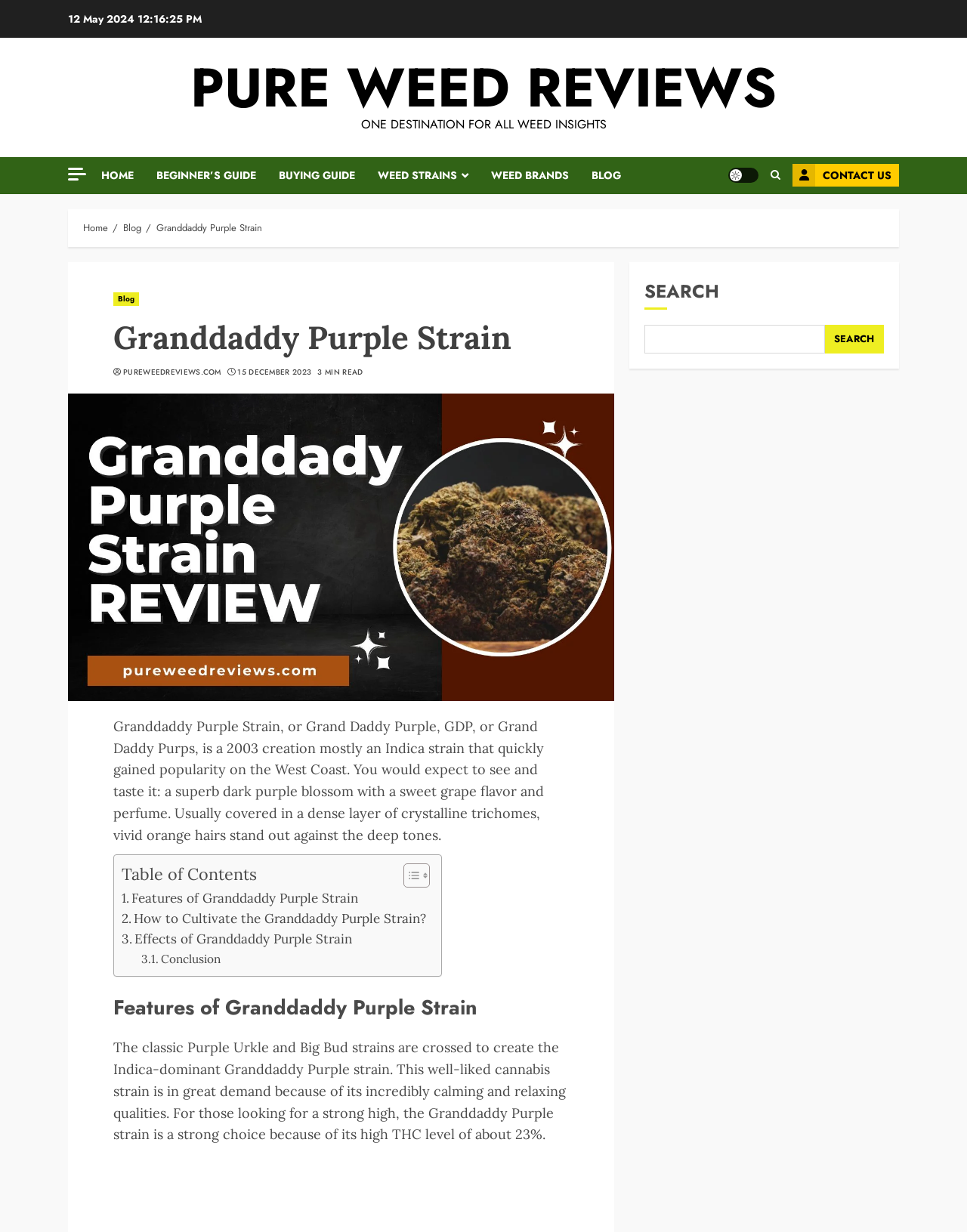Using the given description, provide the bounding box coordinates formatted as (top-left x, top-left y, bottom-right x, bottom-right y), with all values being floating point numbers between 0 and 1. Description: Conclusion

[0.146, 0.771, 0.231, 0.786]